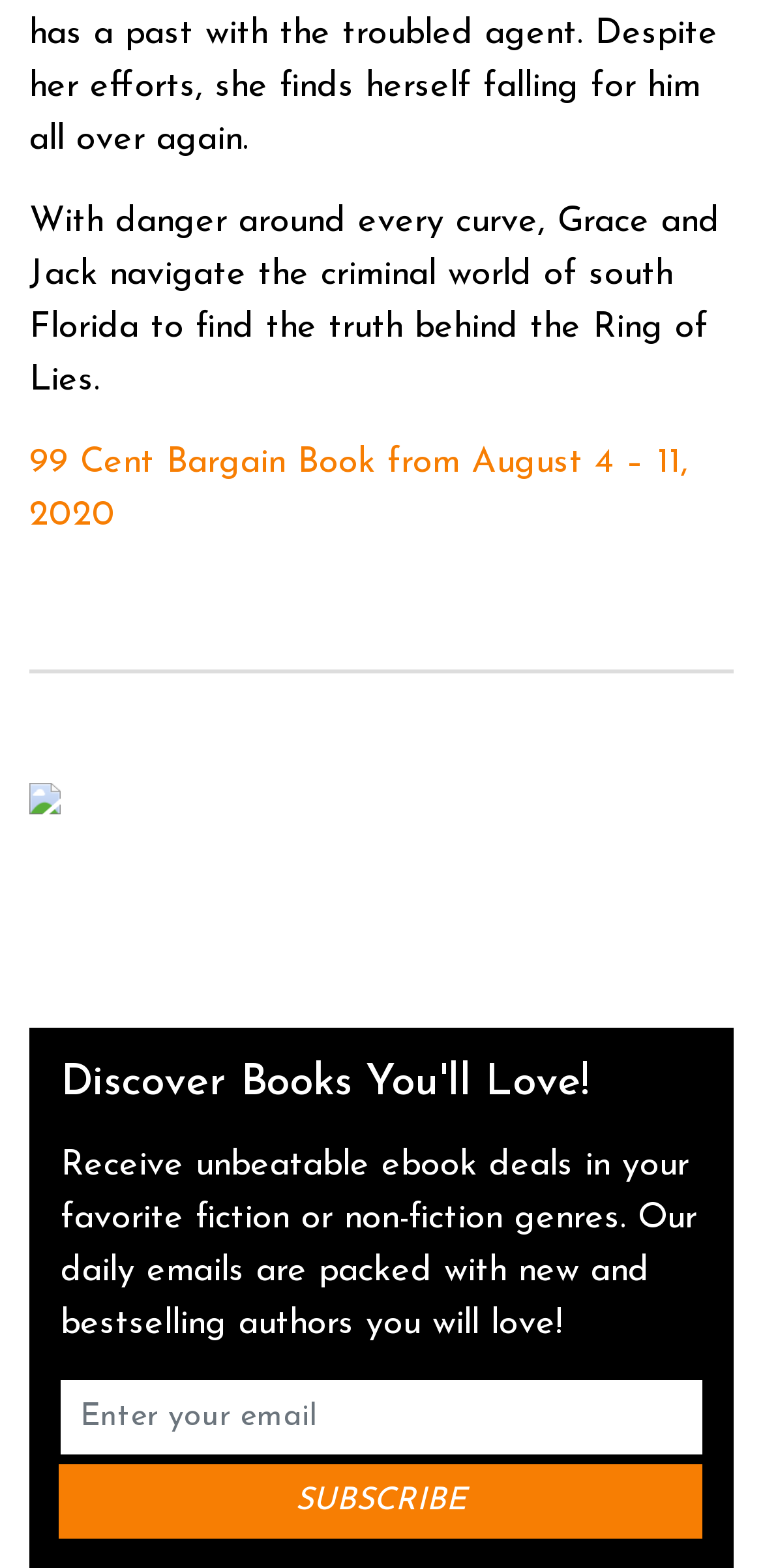Use a single word or phrase to respond to the question:
What is the theme of the book described?

Criminal world